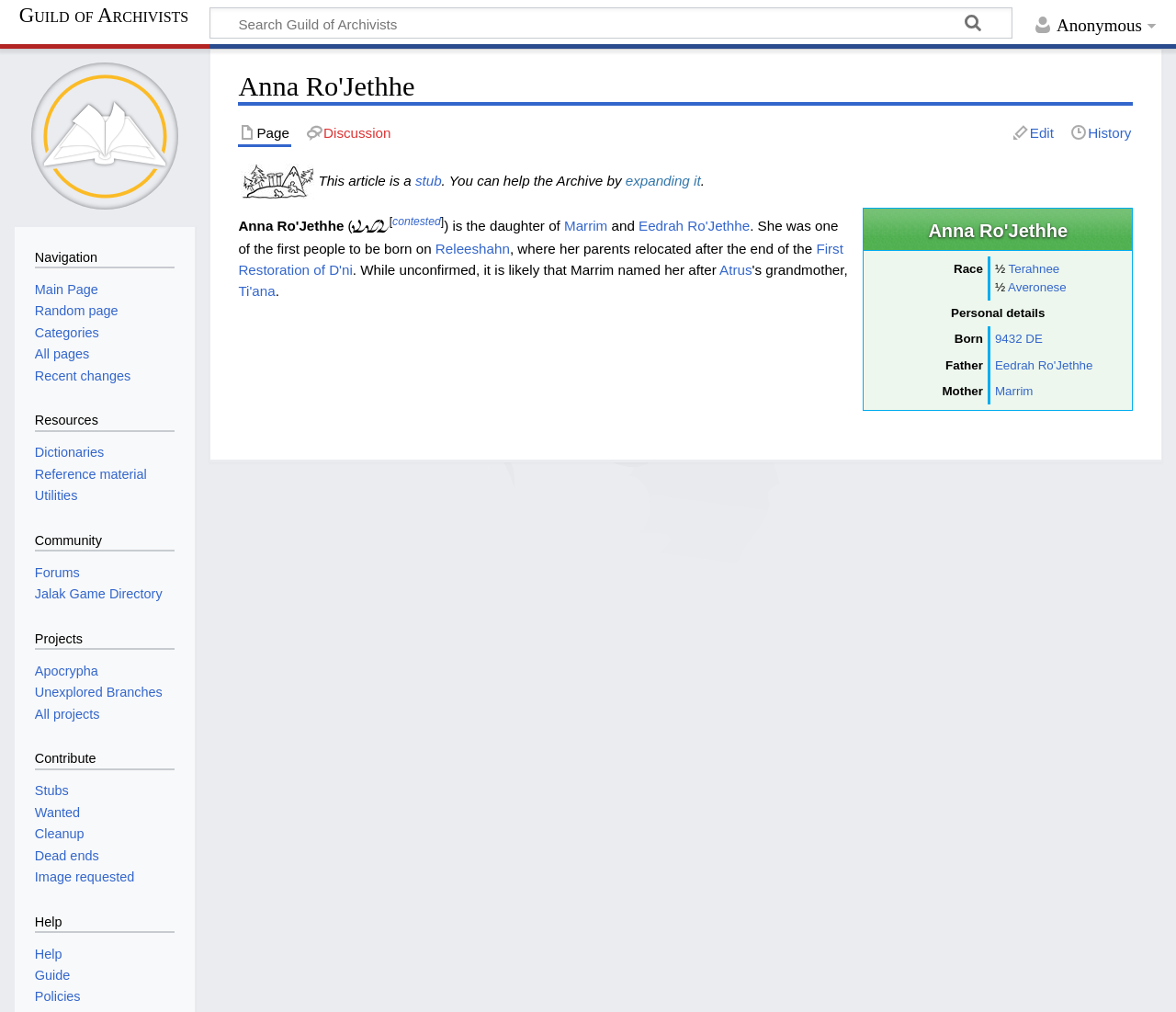Locate the UI element described by Eedrah Ro'Jethhe and provide its bounding box coordinates. Use the format (top-left x, top-left y, bottom-right x, bottom-right y) with all values as floating point numbers between 0 and 1.

[0.543, 0.215, 0.638, 0.231]